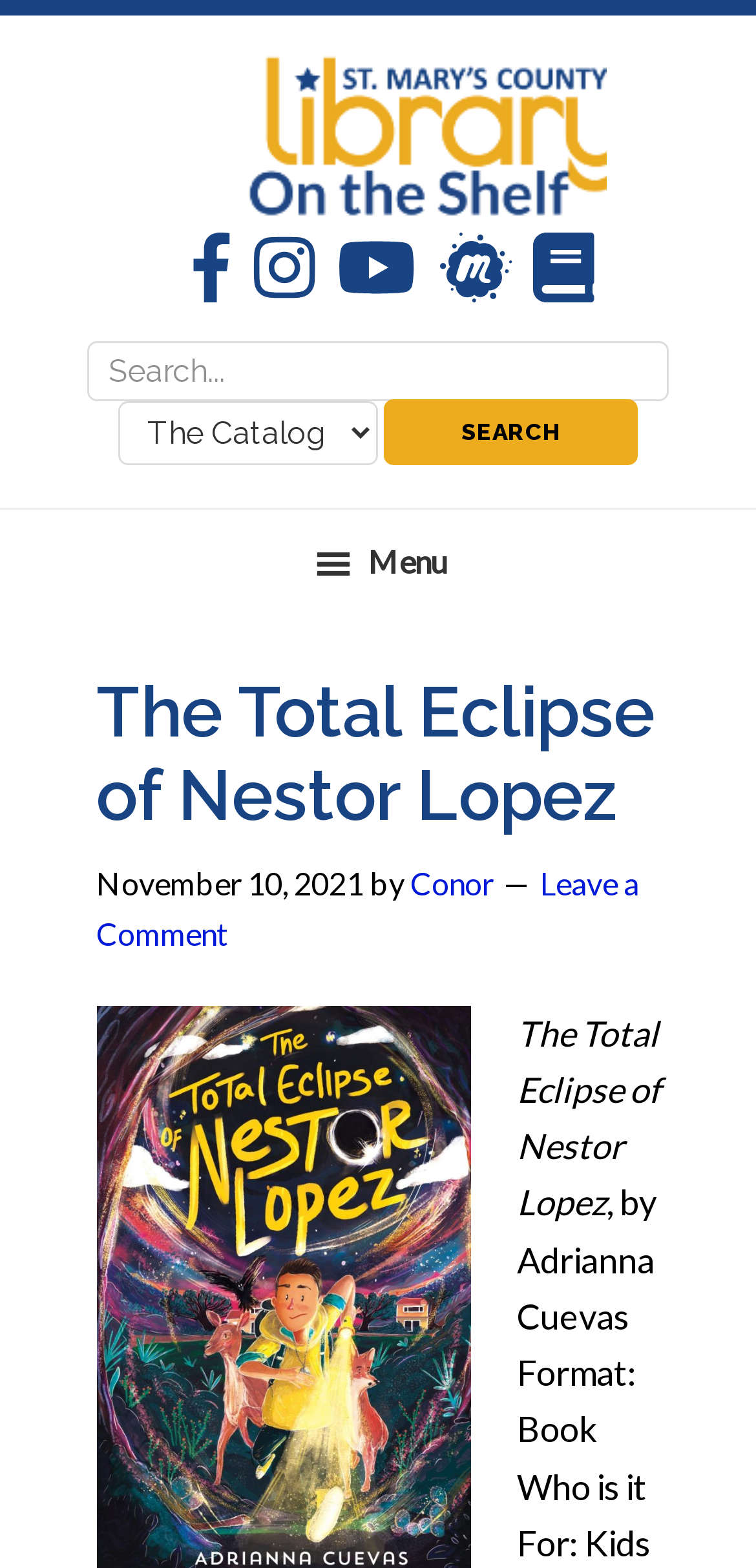Find the bounding box coordinates of the clickable element required to execute the following instruction: "Share via link". Provide the coordinates as four float numbers between 0 and 1, i.e., [left, top, right, bottom].

None